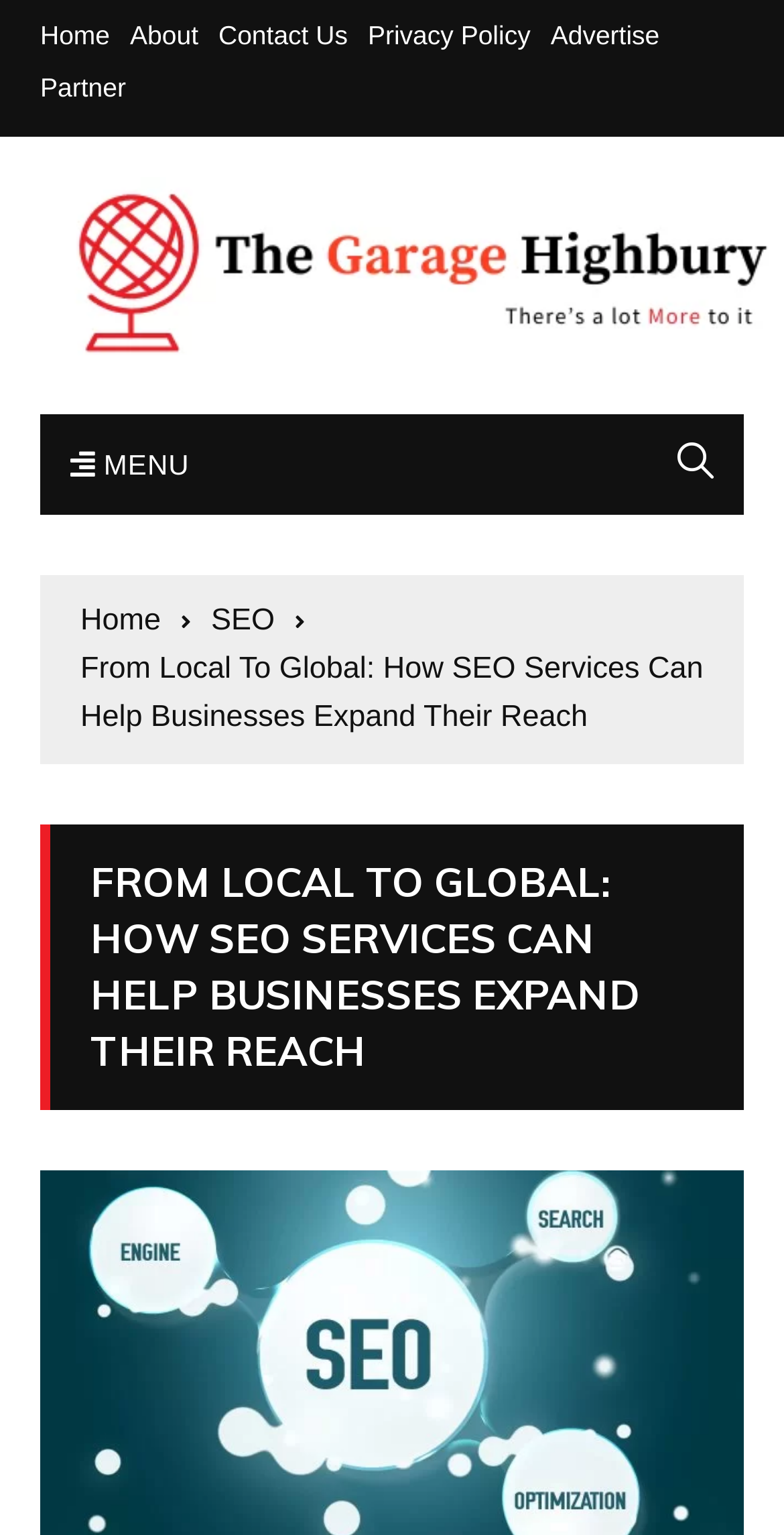What is the first menu item?
Examine the image and provide an in-depth answer to the question.

I looked at the navigation menu at the top of the webpage and found the first menu item, which is 'Home'.